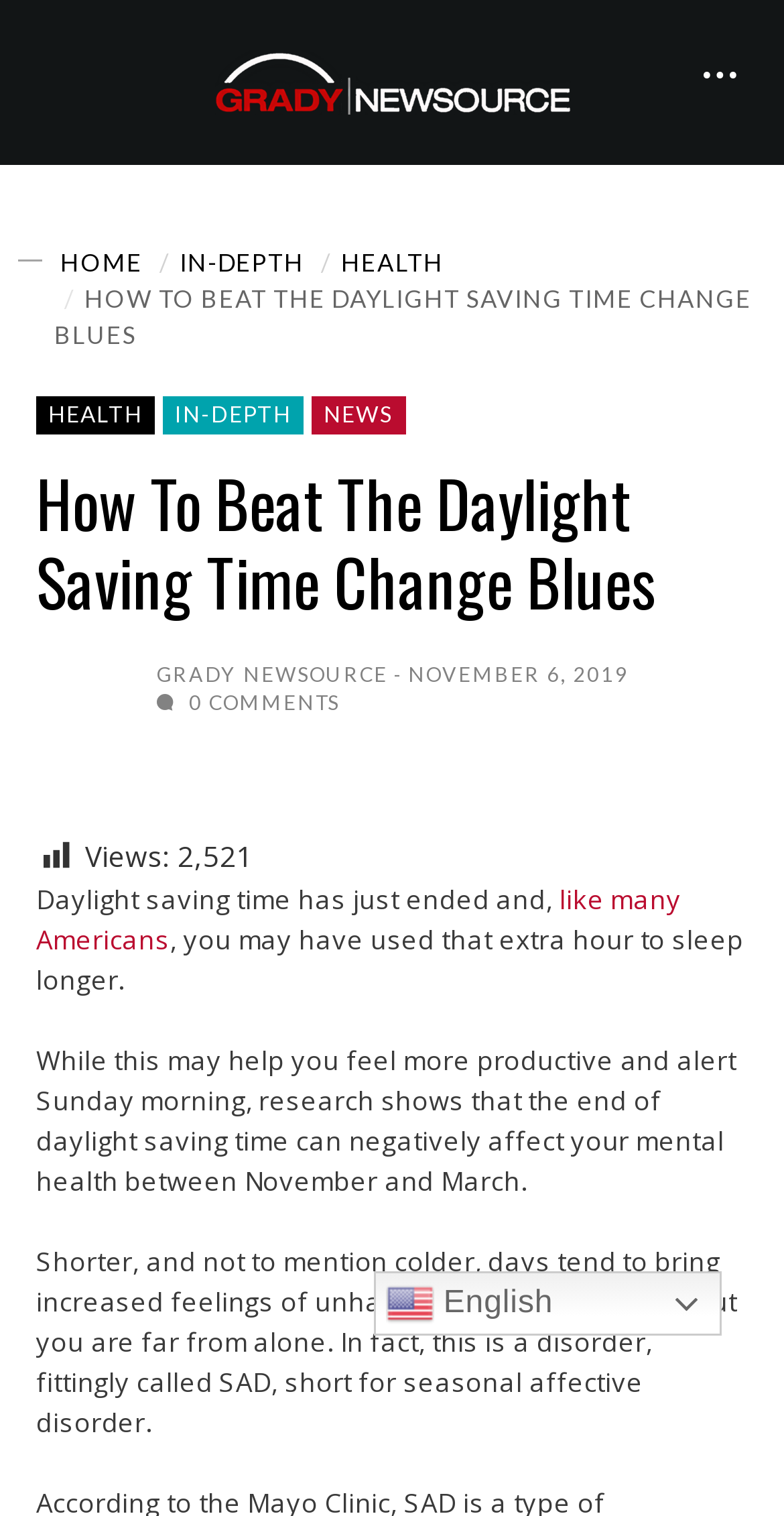Please determine the heading text of this webpage.

How To Beat The Daylight Saving Time Change Blues